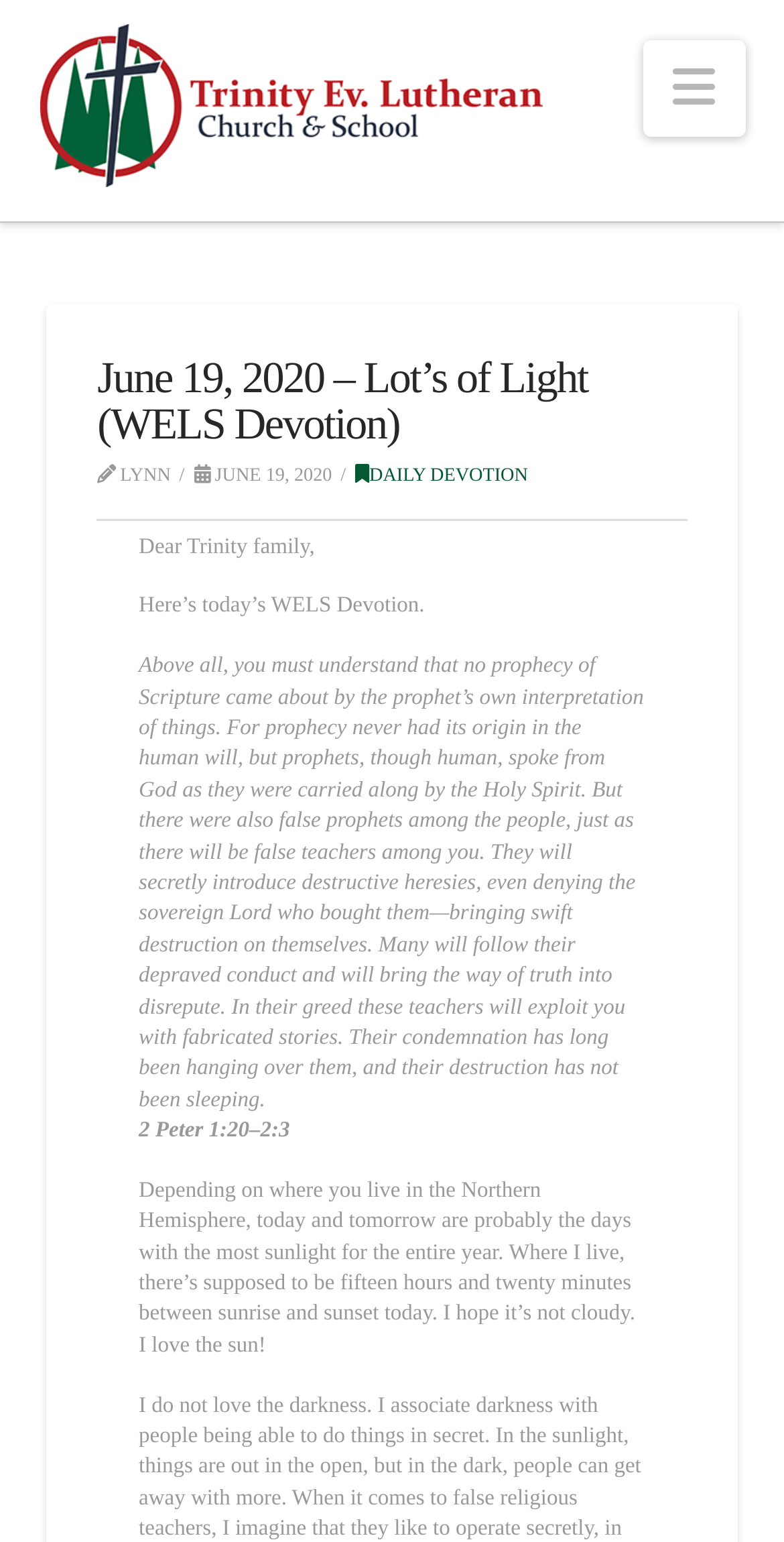What is the purpose of the 'Back to Top' link?
Based on the visual details in the image, please answer the question thoroughly.

The 'Back to Top' link is located at the bottom of the webpage, and its purpose is to allow users to quickly navigate back to the top of the page, rather than having to scroll all the way up.